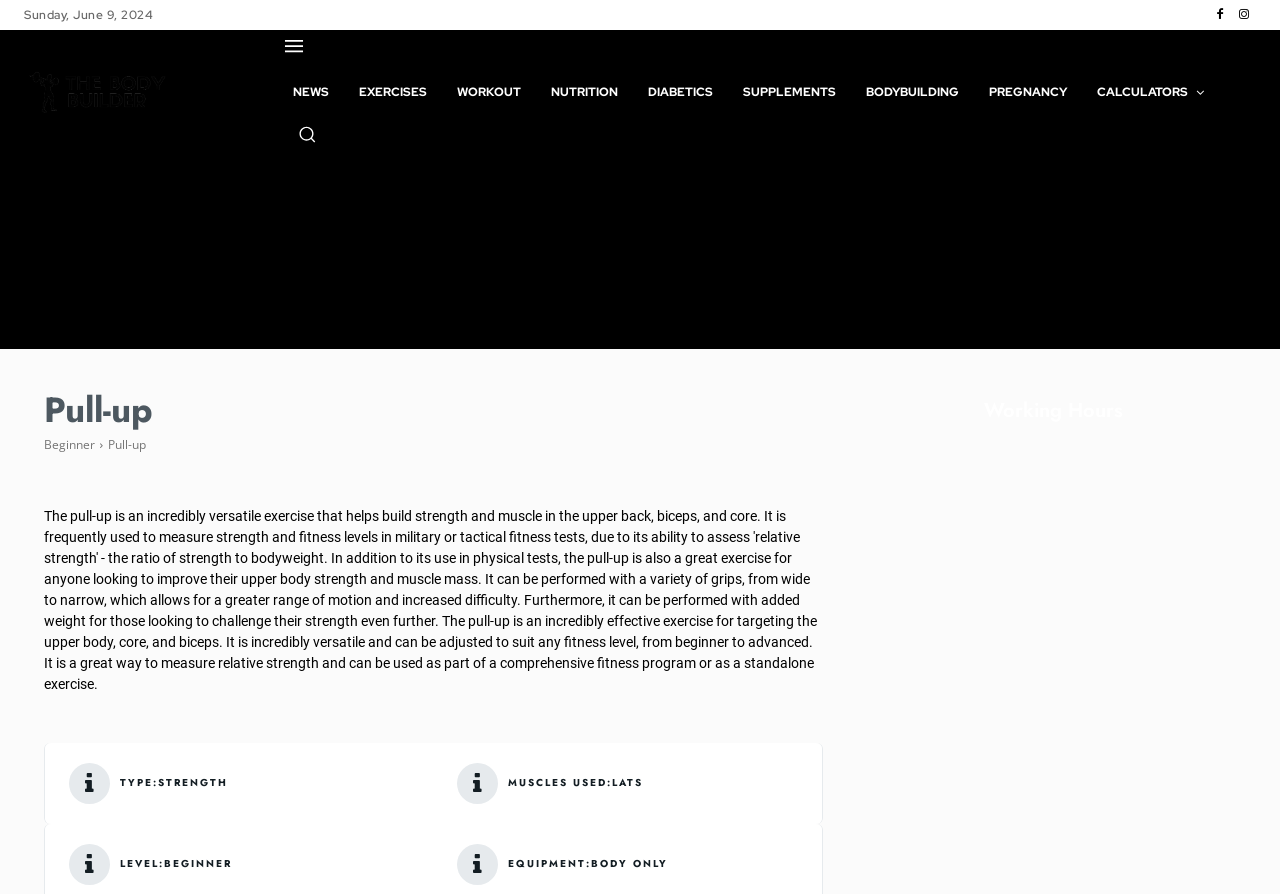Give a concise answer of one word or phrase to the question: 
What is the category of the webpage based on the navigation links?

EXERCISES